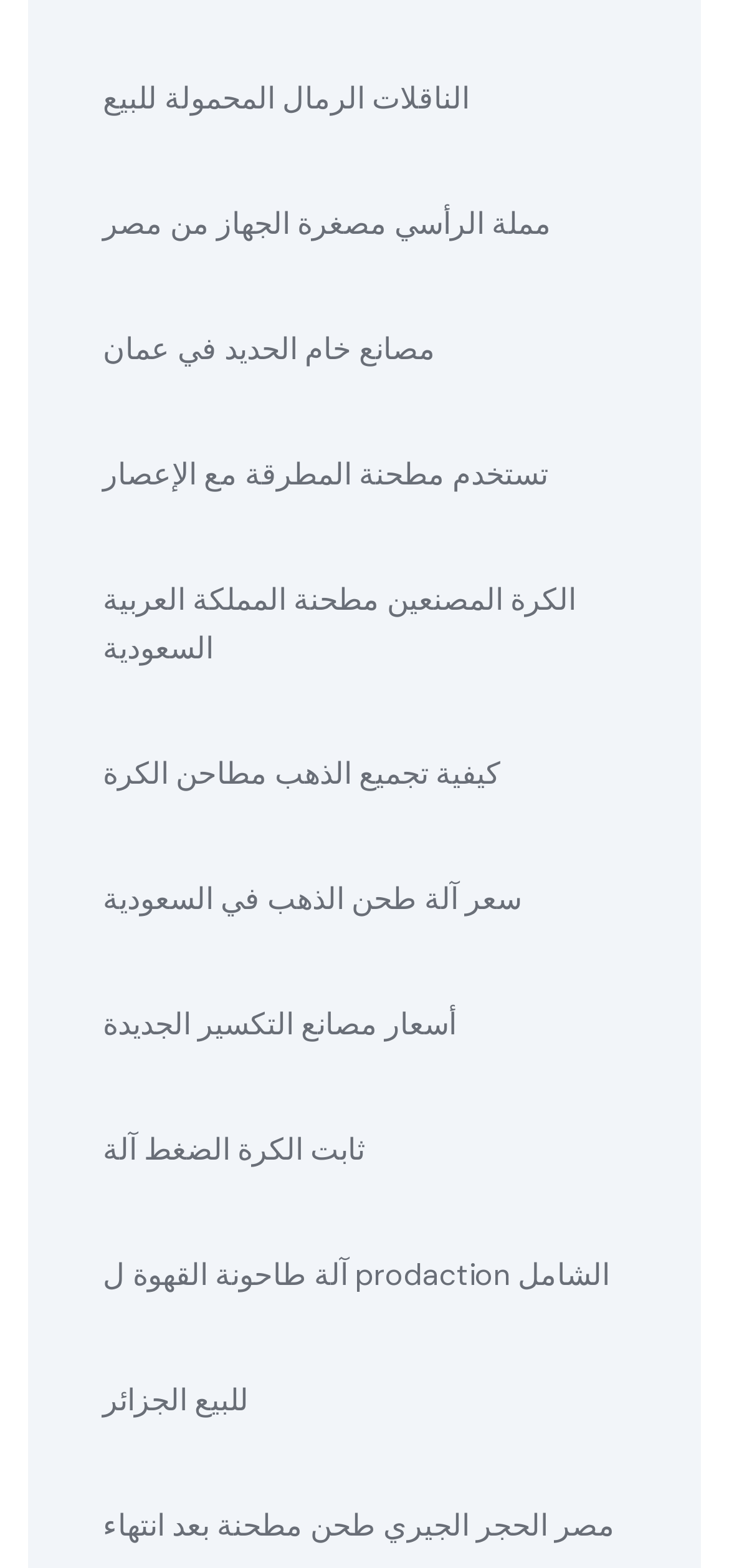Identify the bounding box coordinates for the UI element described as: "Main". The coordinates should be provided as four floats between 0 and 1: [left, top, right, bottom].

None